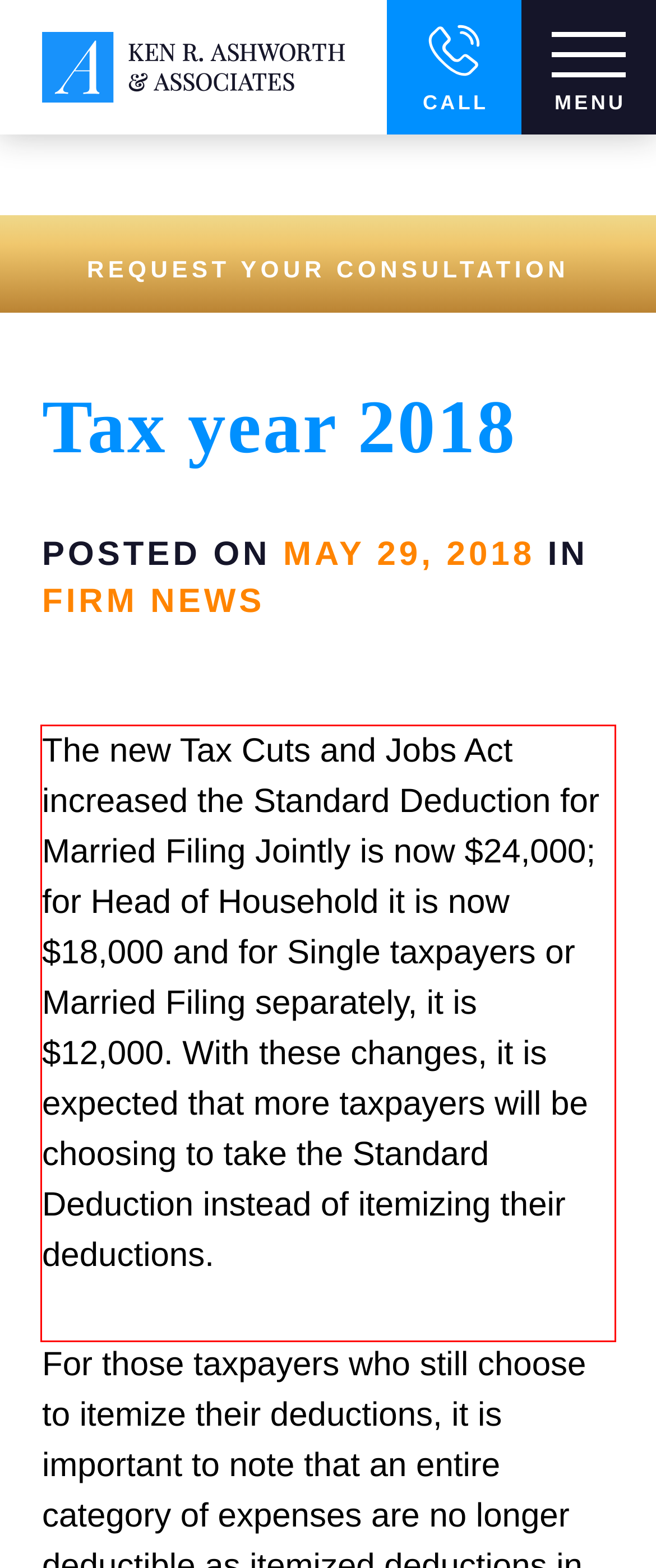Look at the webpage screenshot and recognize the text inside the red bounding box.

The new Tax Cuts and Jobs Act increased the Standard Deduction for Married Filing Jointly is now $24,000; for Head of Household it is now $18,000 and for Single taxpayers or Married Filing separately, it is $12,000. With these changes, it is expected that more taxpayers will be choosing to take the Standard Deduction instead of itemizing their deductions.